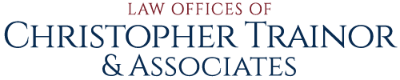Explain the image with as much detail as possible.

The image features the logo of the "Law Offices of Christopher Trainor & Associates." Prominently displayed, the logo highlights the firm's commitment to legal representation, with "LAW OFFICES OF" in an elegant, smaller font above the main title. The phrase "CHRISTOPHER TRAINOR" is emphasized in a larger, bold typeface, followed by "& ASSOCIATES," which conveys professionalism and a collaborative legal team. The overall design suggests a sense of trustworthiness and expertise in legal matters, appealing to potential clients seeking legal assistance.